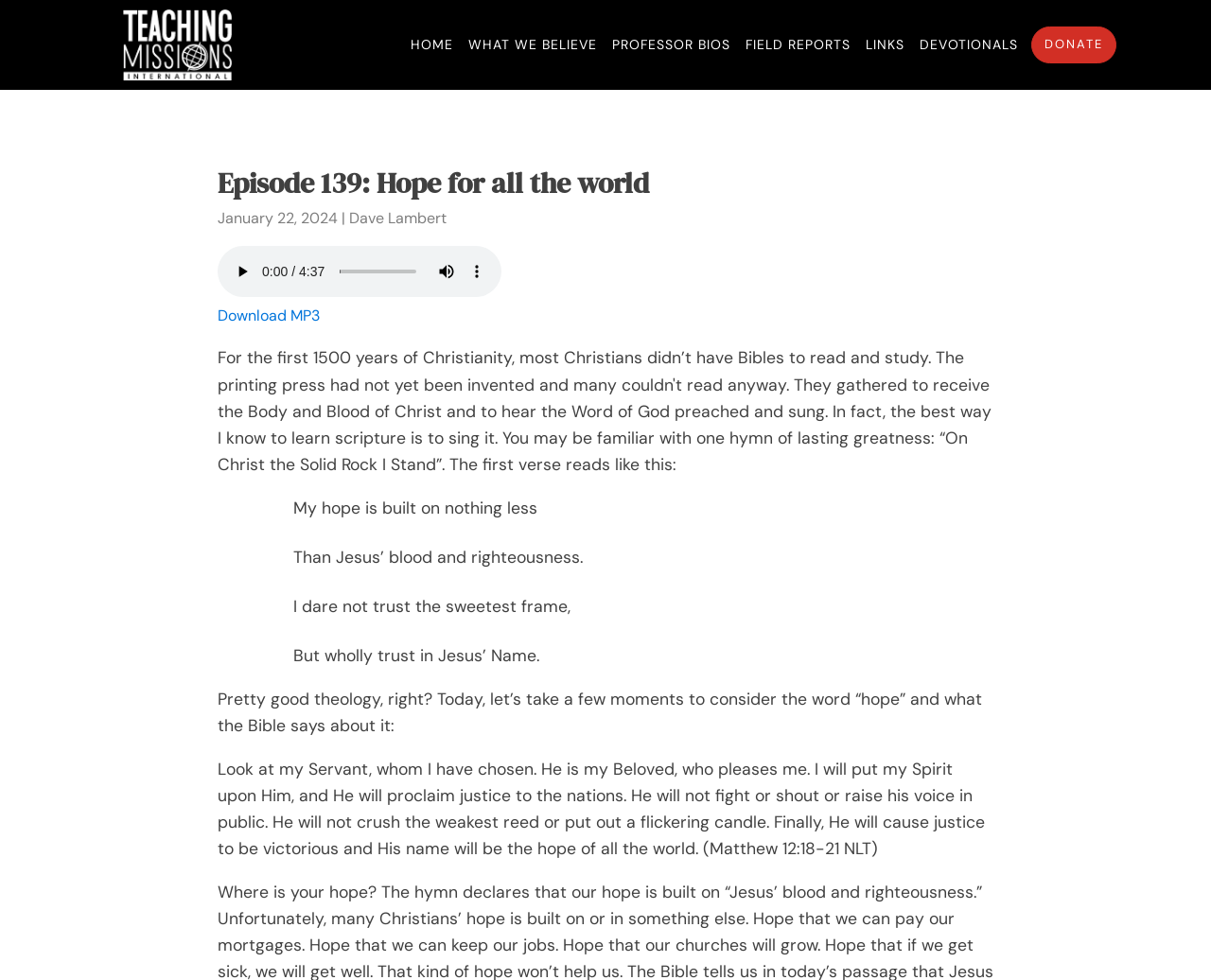Generate a thorough caption detailing the webpage content.

This webpage appears to be a podcast episode page from Teaching Missions International. At the top, there is a navigation menu with seven links: HOME, WHAT WE BELIEVE, PROFESSOR BIOS, FIELD REPORTS, LINKS, DEVOTIONALS, and DONATE. 

Below the navigation menu, the title "Episode 139: Hope for all the world" is prominently displayed. The episode's release date, "January 22, 2024", and the speaker's name, "Dave Lambert", are listed underneath. 

To the right of the title, there is an audio player with play, mute, and show more media controls buttons, as well as an audio time scrubber slider. Below the audio player, there is a link to download the MP3 file.

The main content of the page is a blockquote with a poem or song lyrics, which appears to be a Christian hymn. The text reads: "My hope is built on nothing less Than Jesus’ blood and righteousness. I dare not trust the sweetest frame, But wholly trust in Jesus’ Name."

Following the blockquote, there is a paragraph of text that discusses the concept of hope in the Bible, citing a passage from Matthew 12:18-21.